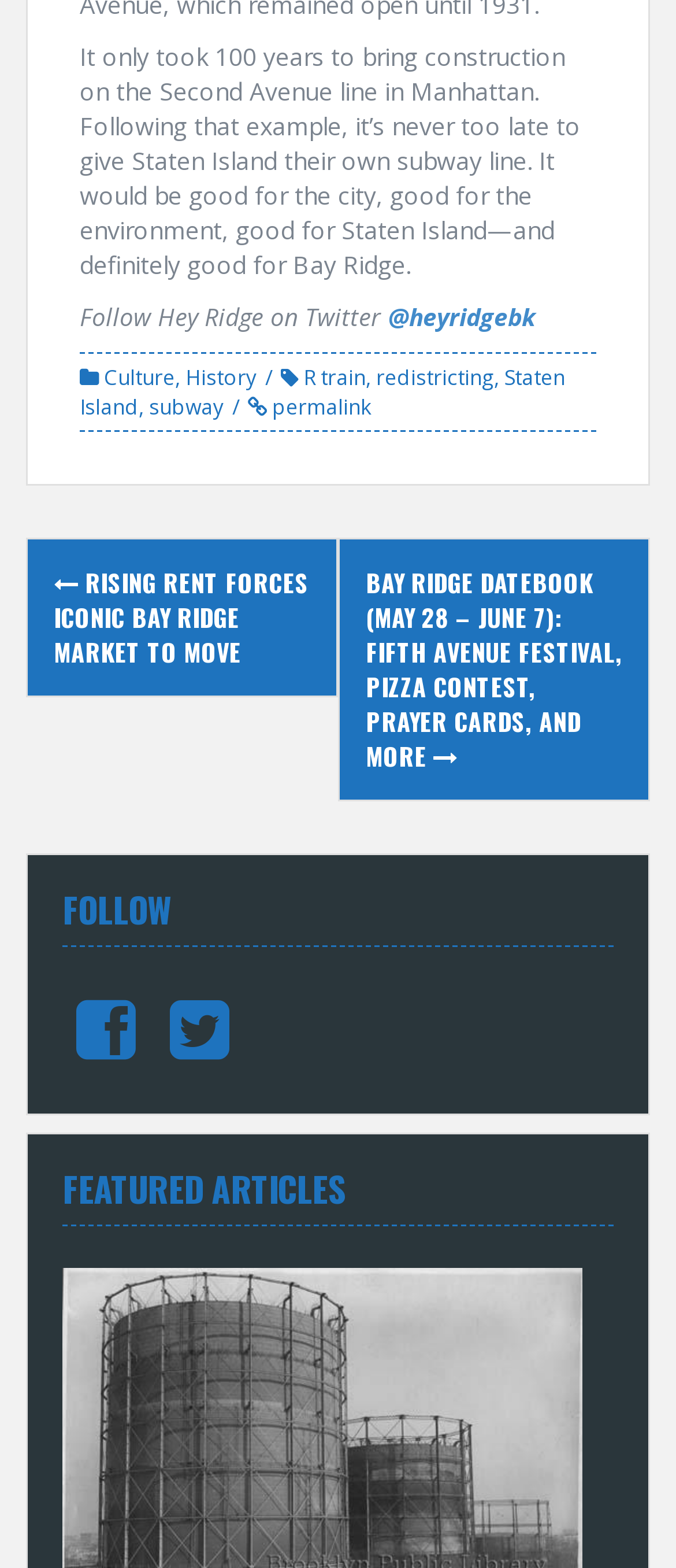Identify the bounding box coordinates for the region of the element that should be clicked to carry out the instruction: "Read about Culture". The bounding box coordinates should be four float numbers between 0 and 1, i.e., [left, top, right, bottom].

[0.154, 0.231, 0.259, 0.25]